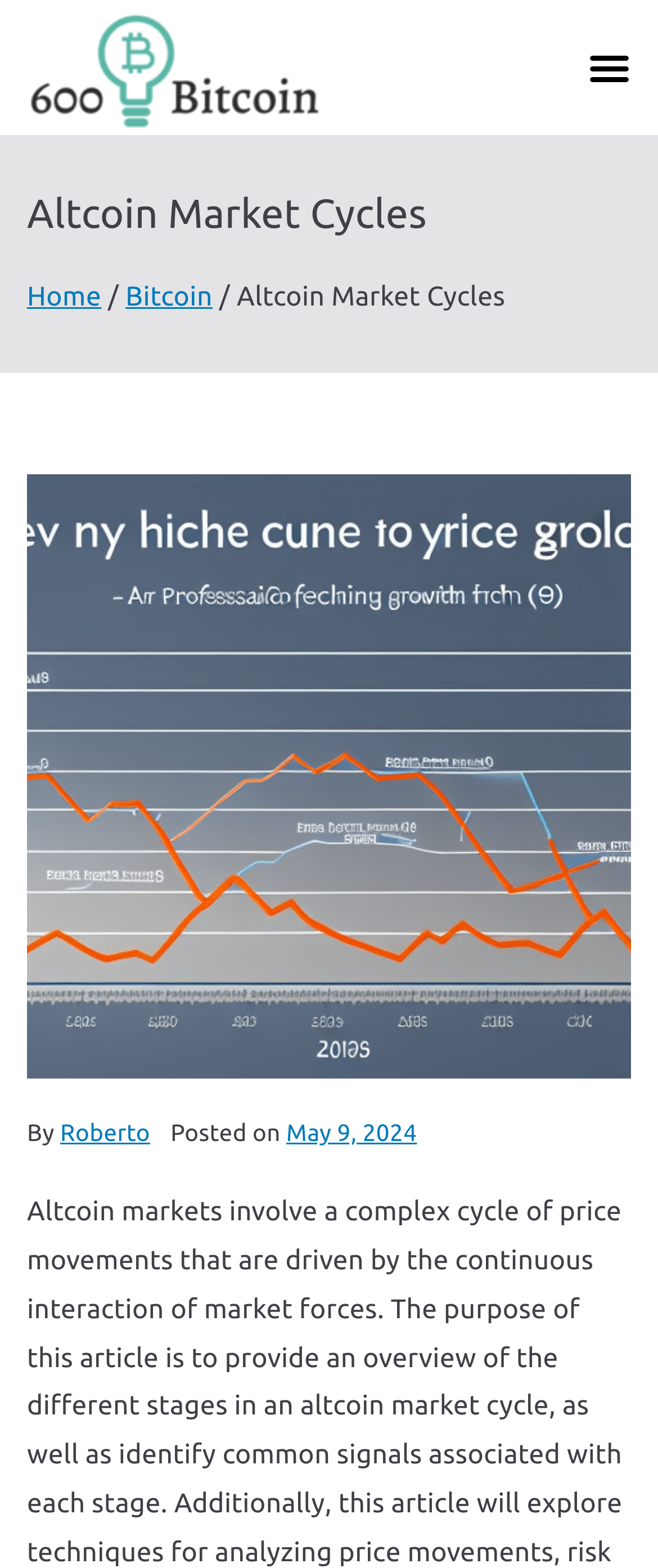Can you determine the main header of this webpage?

Altcoin Market Cycles